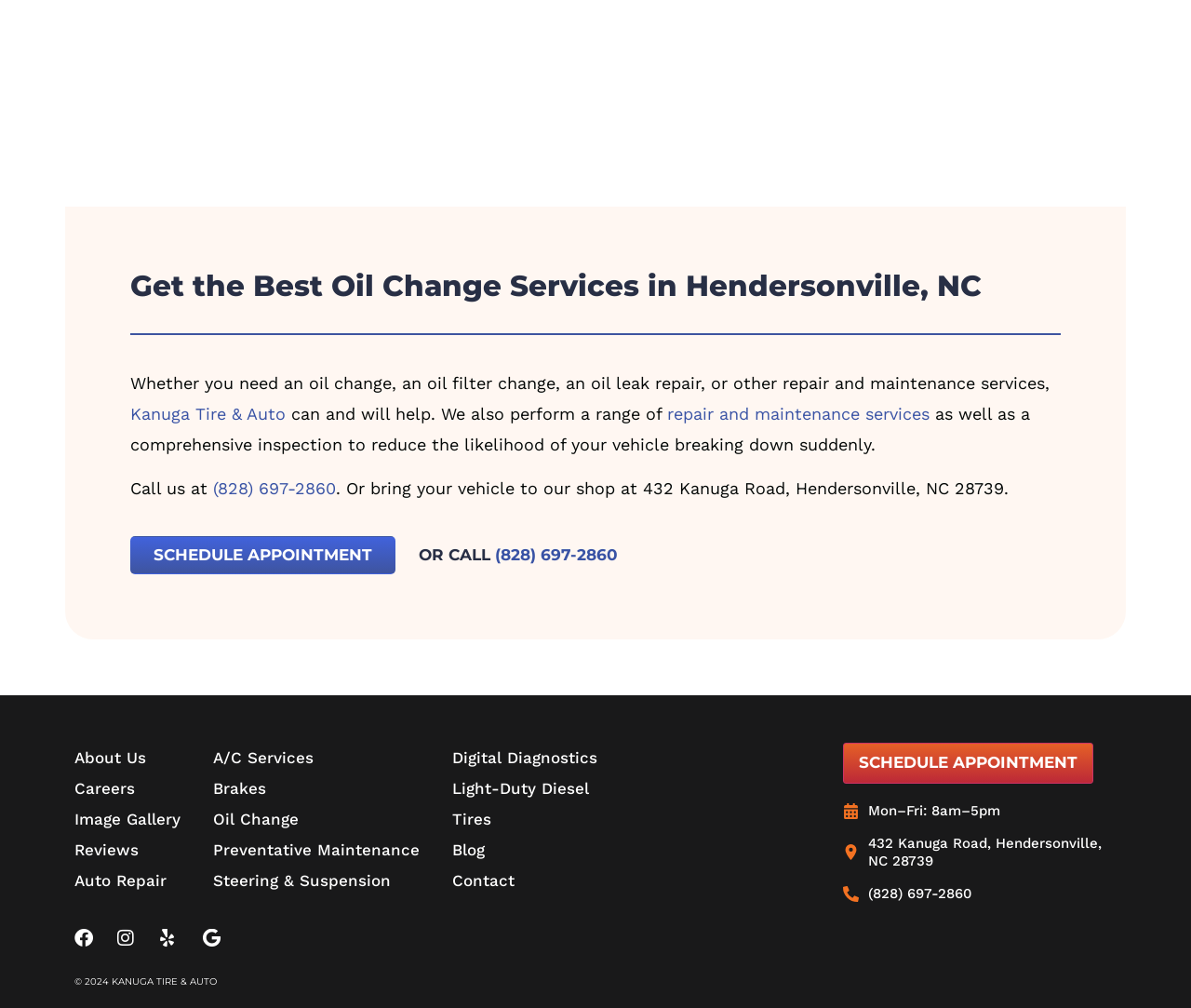Please identify the bounding box coordinates of the element that needs to be clicked to perform the following instruction: "View reviews".

[0.062, 0.829, 0.152, 0.859]